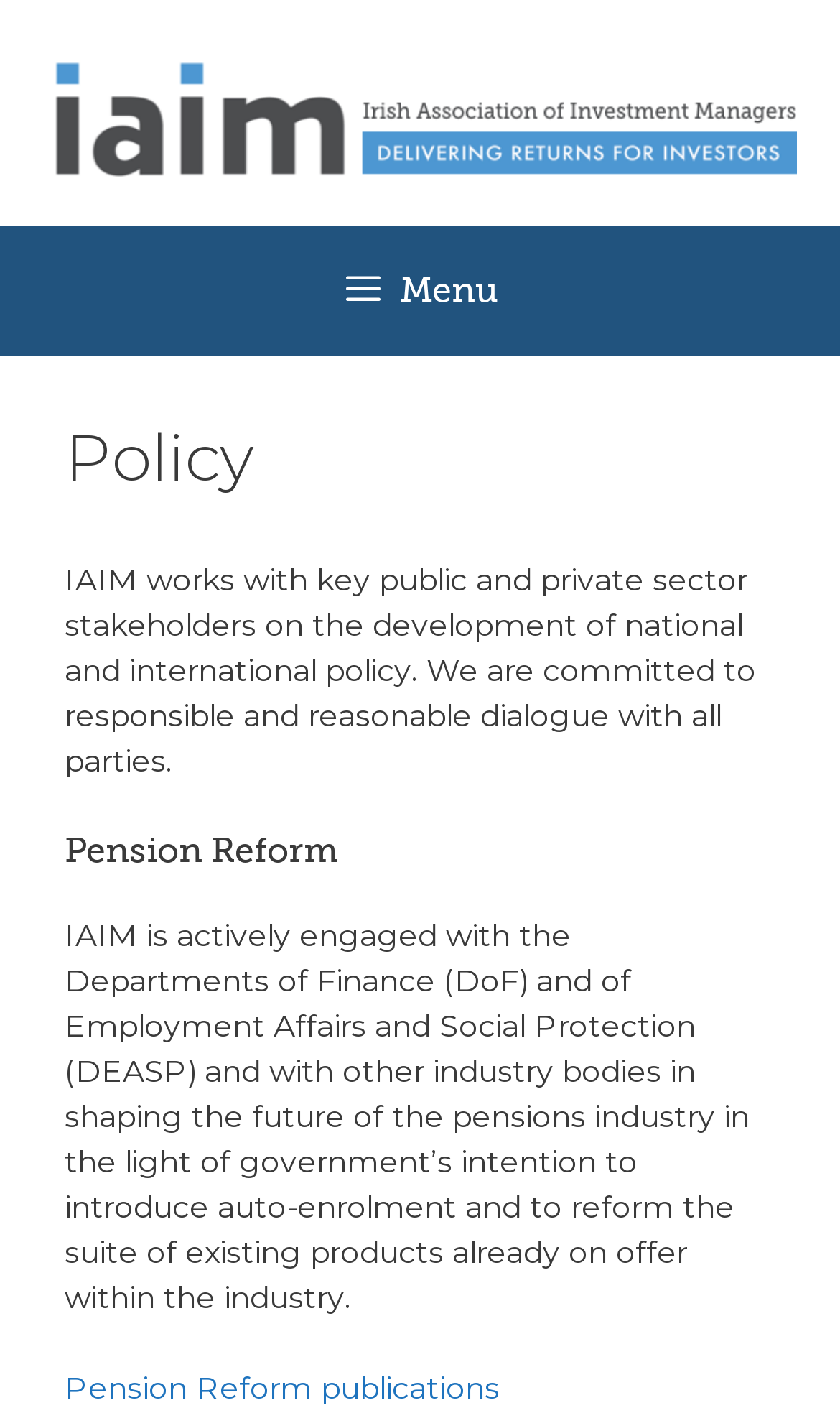From the webpage screenshot, predict the bounding box coordinates (top-left x, top-left y, bottom-right x, bottom-right y) for the UI element described here: Menu

[0.0, 0.161, 1.0, 0.253]